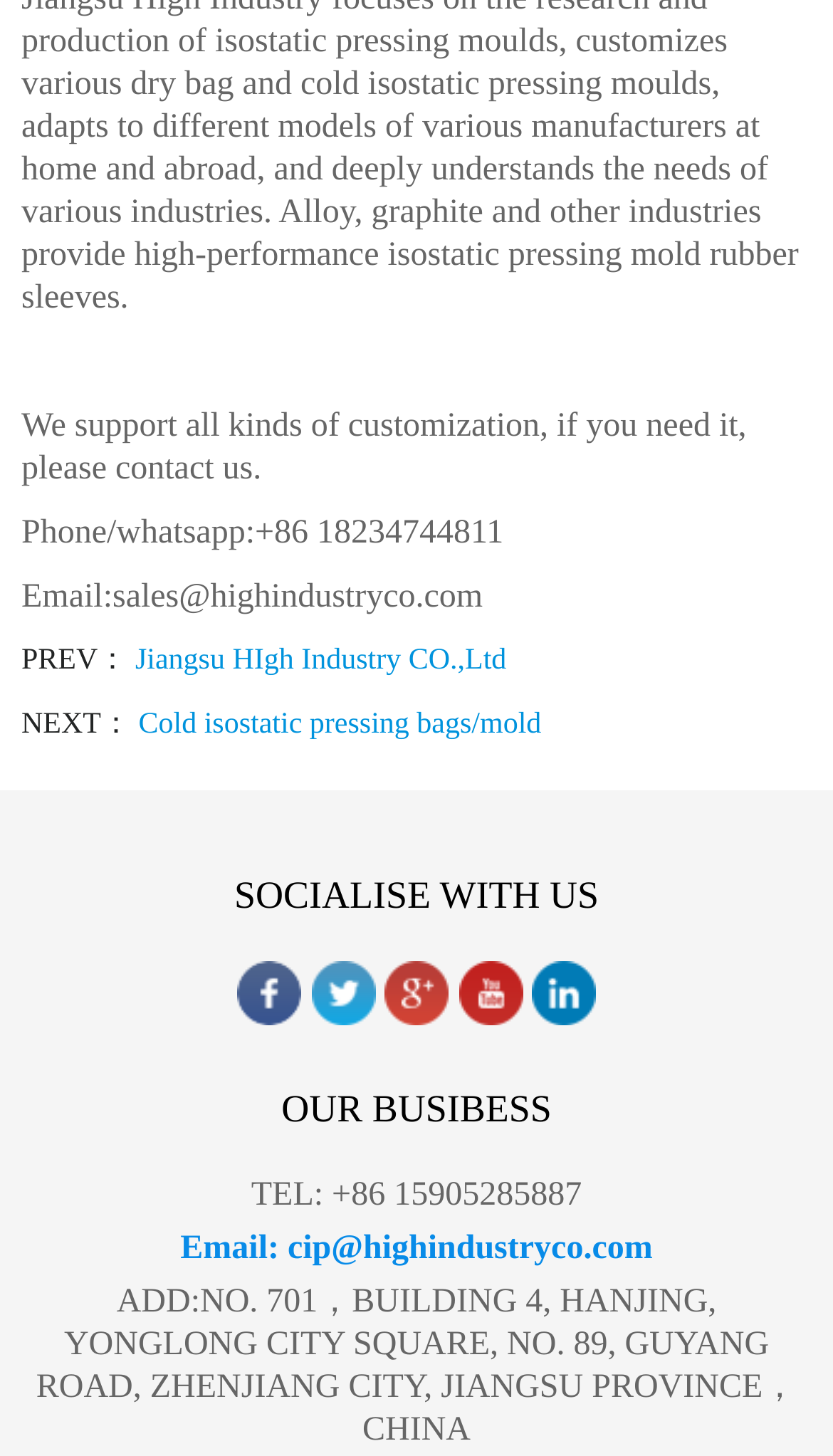What is the company's address? Please answer the question using a single word or phrase based on the image.

NO. 701，BUILDING 4, HANJING, YONGLONG CITY SQUARE, NO. 89, GUYANG ROAD, ZHENJIANG CITY, JIANGSU PROVINCE，CHINA